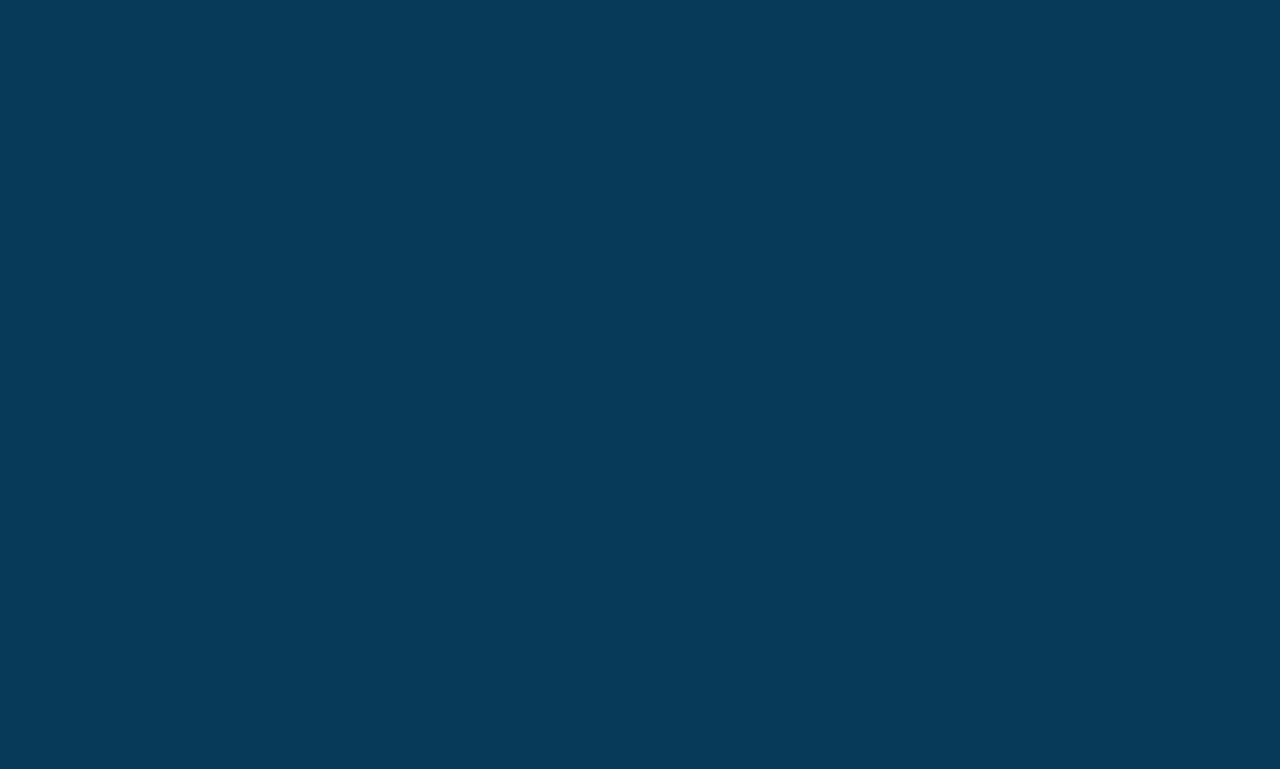Review the image closely and give a comprehensive answer to the question: What type of content is available in the 'Tools and Resources' section?

The 'Tools and Resources' section contains links to 'Documentation' and 'News', indicating that this section provides access to informative content related to accreditation.